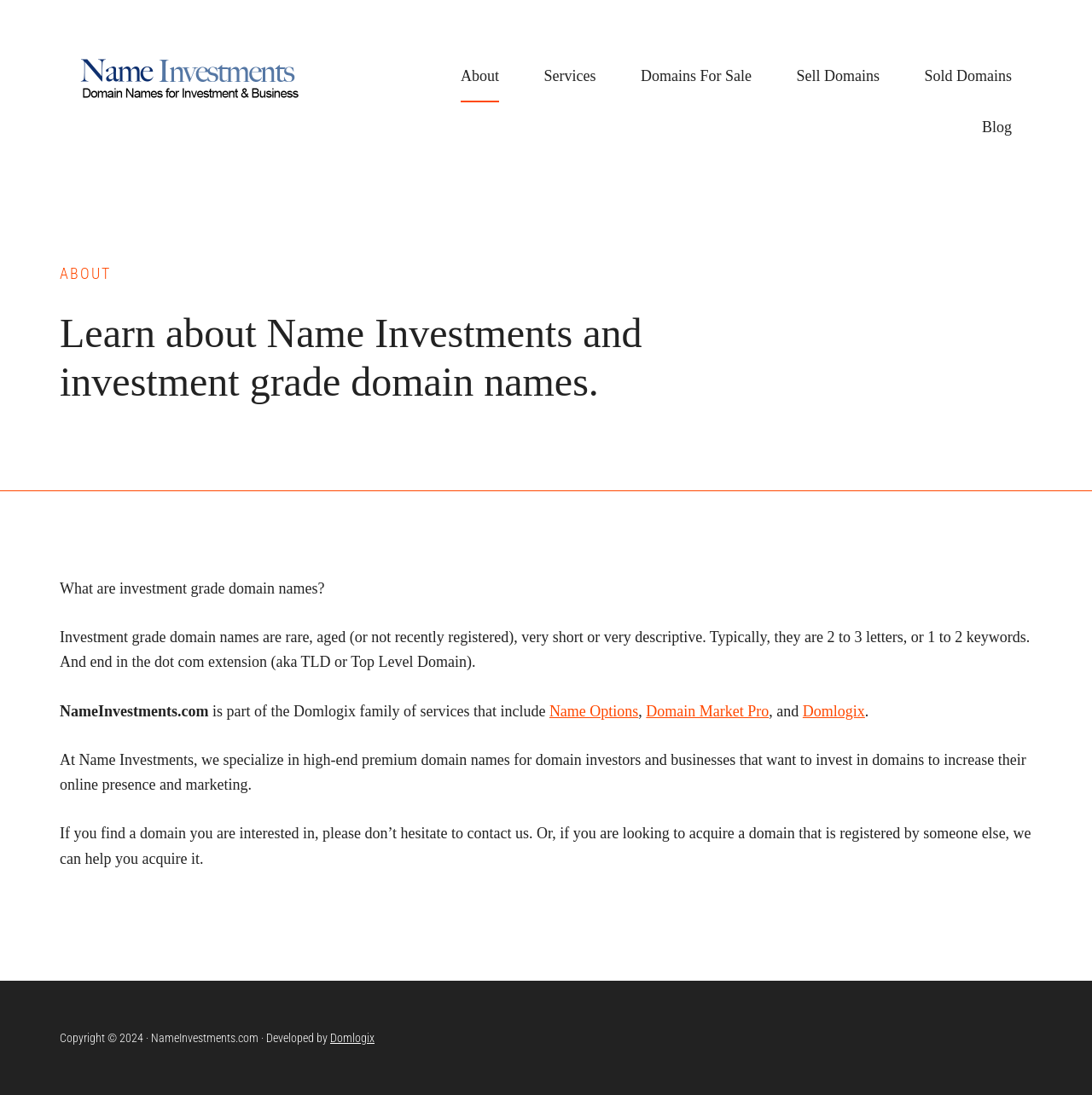Please find the bounding box coordinates of the element that you should click to achieve the following instruction: "Visit 'Domains For Sale'". The coordinates should be presented as four float numbers between 0 and 1: [left, top, right, bottom].

[0.587, 0.047, 0.688, 0.093]